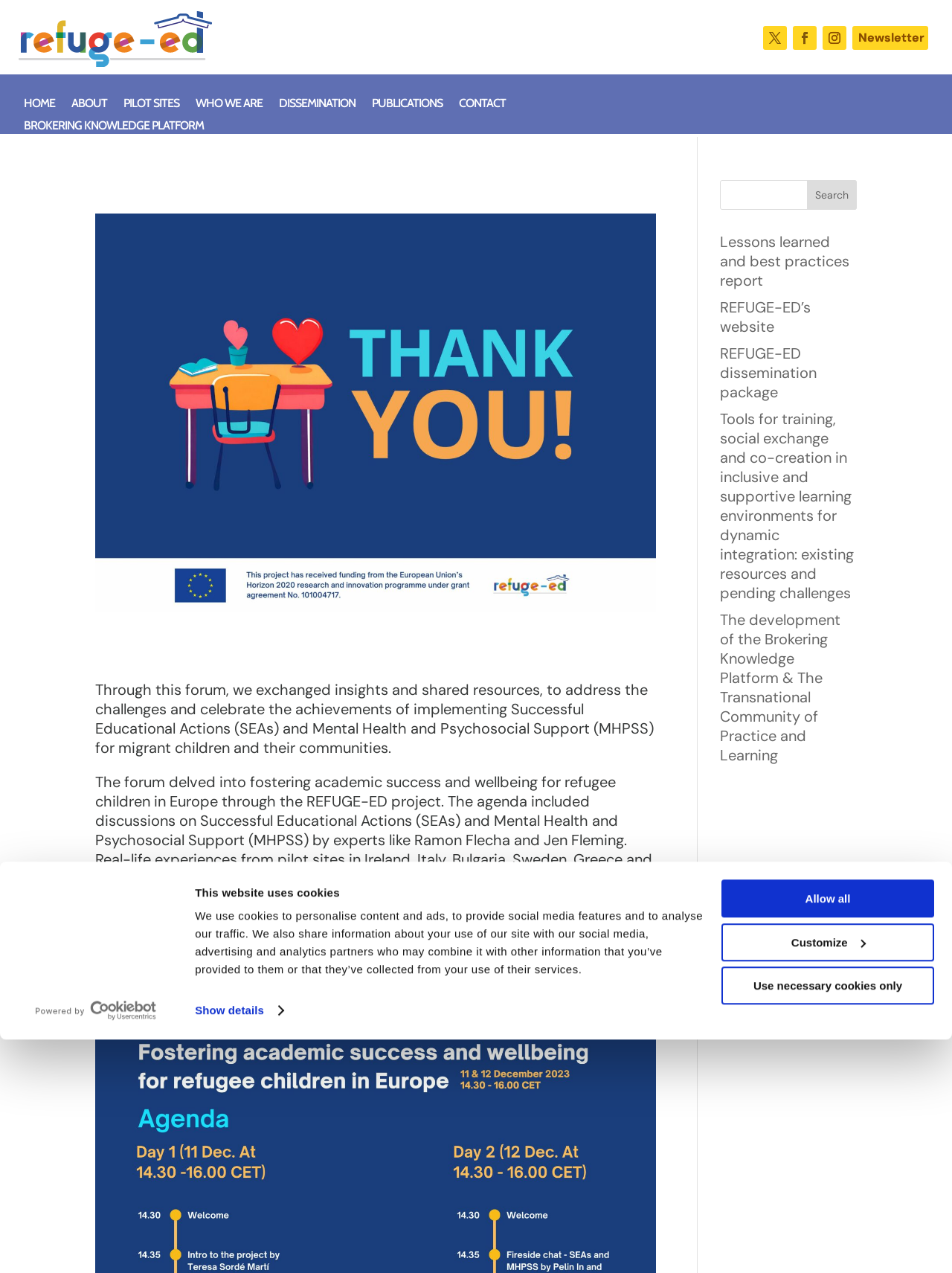What is the Brokering Knowledge Platform?
Deliver a detailed and extensive answer to the question.

The Brokering Knowledge Platform is a platform for knowledge sharing and learning, as mentioned in the webpage content, which is related to the REFUGE-ED project and aims to facilitate the exchange of insights and resources.